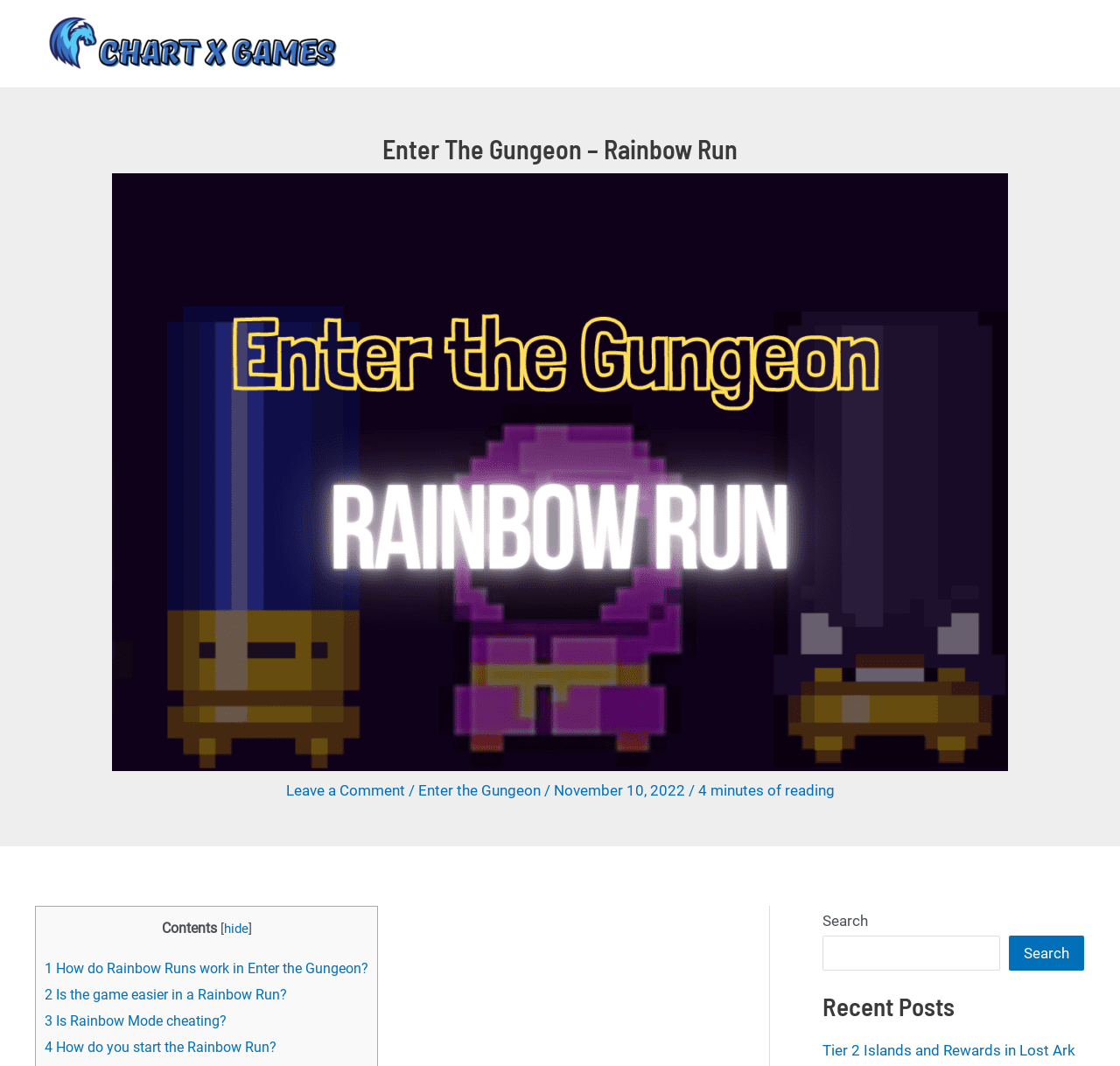Locate the coordinates of the bounding box for the clickable region that fulfills this instruction: "Share the quote on Facebook".

None